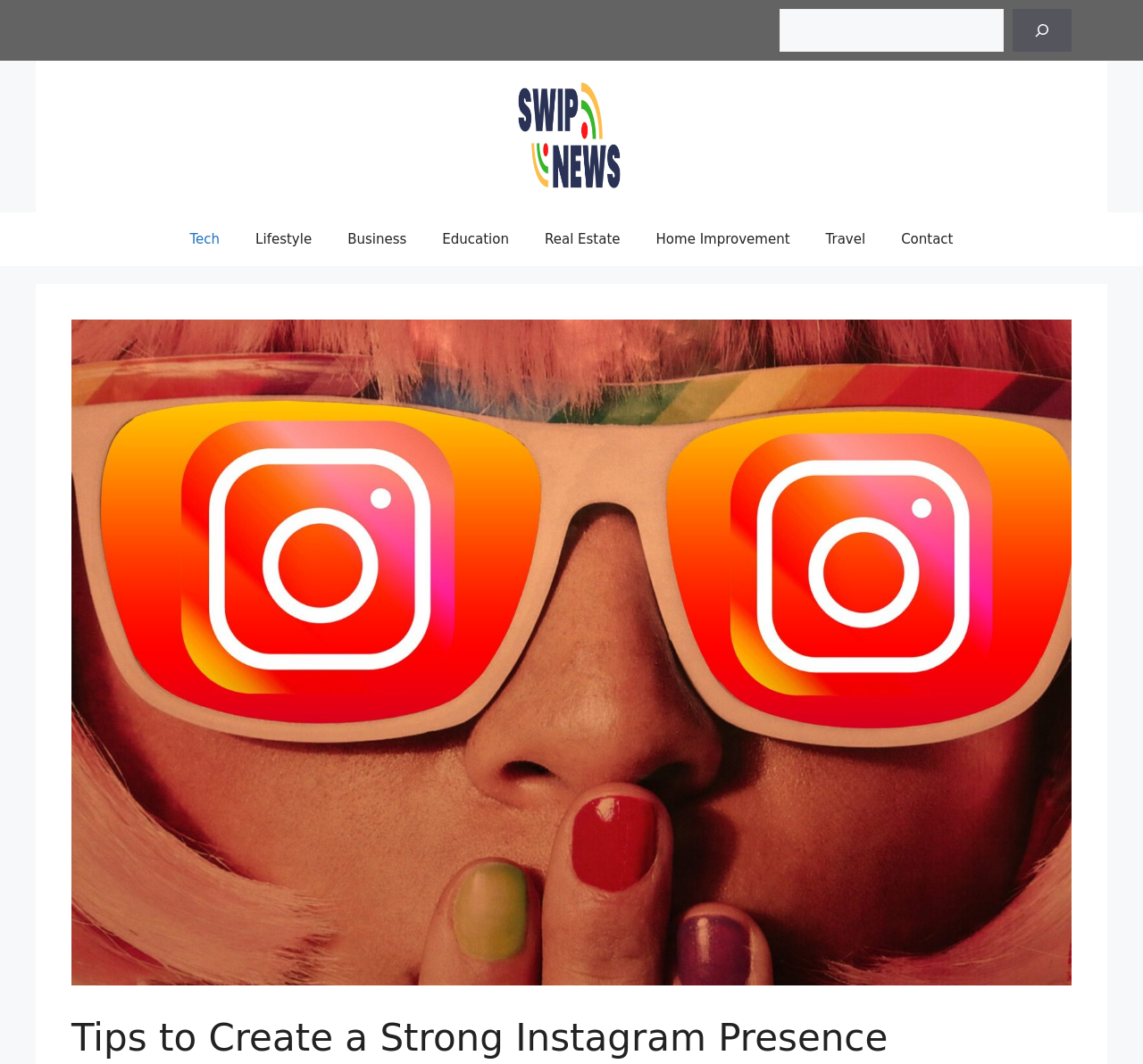Determine the bounding box coordinates of the clickable region to execute the instruction: "browse Tech articles". The coordinates should be four float numbers between 0 and 1, denoted as [left, top, right, bottom].

[0.15, 0.199, 0.208, 0.25]